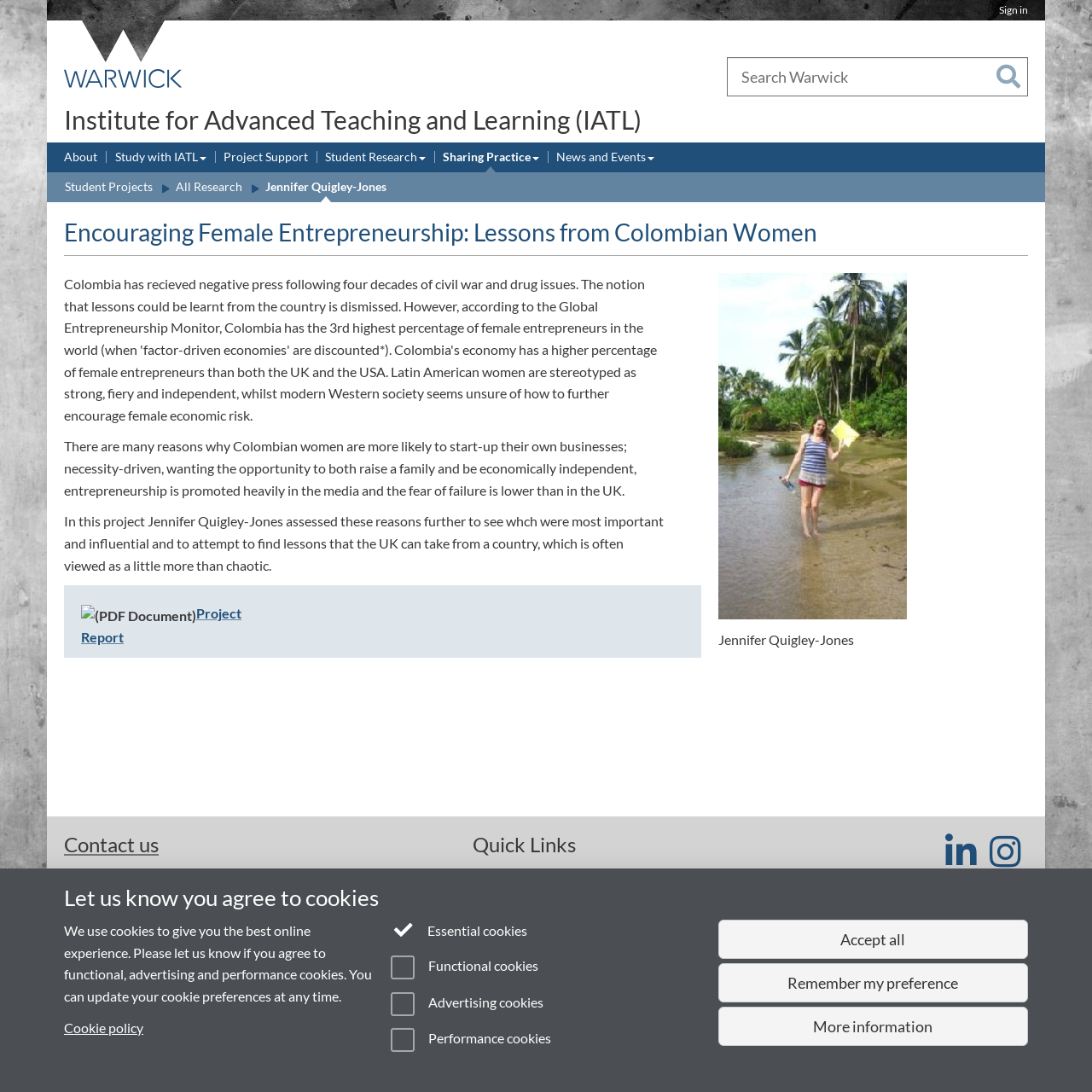Given the element description Sign in, predict the bounding box coordinates for the UI element in the webpage screenshot. The format should be (top-left x, top-left y, bottom-right x, bottom-right y), and the values should be between 0 and 1.

[0.915, 0.003, 0.941, 0.015]